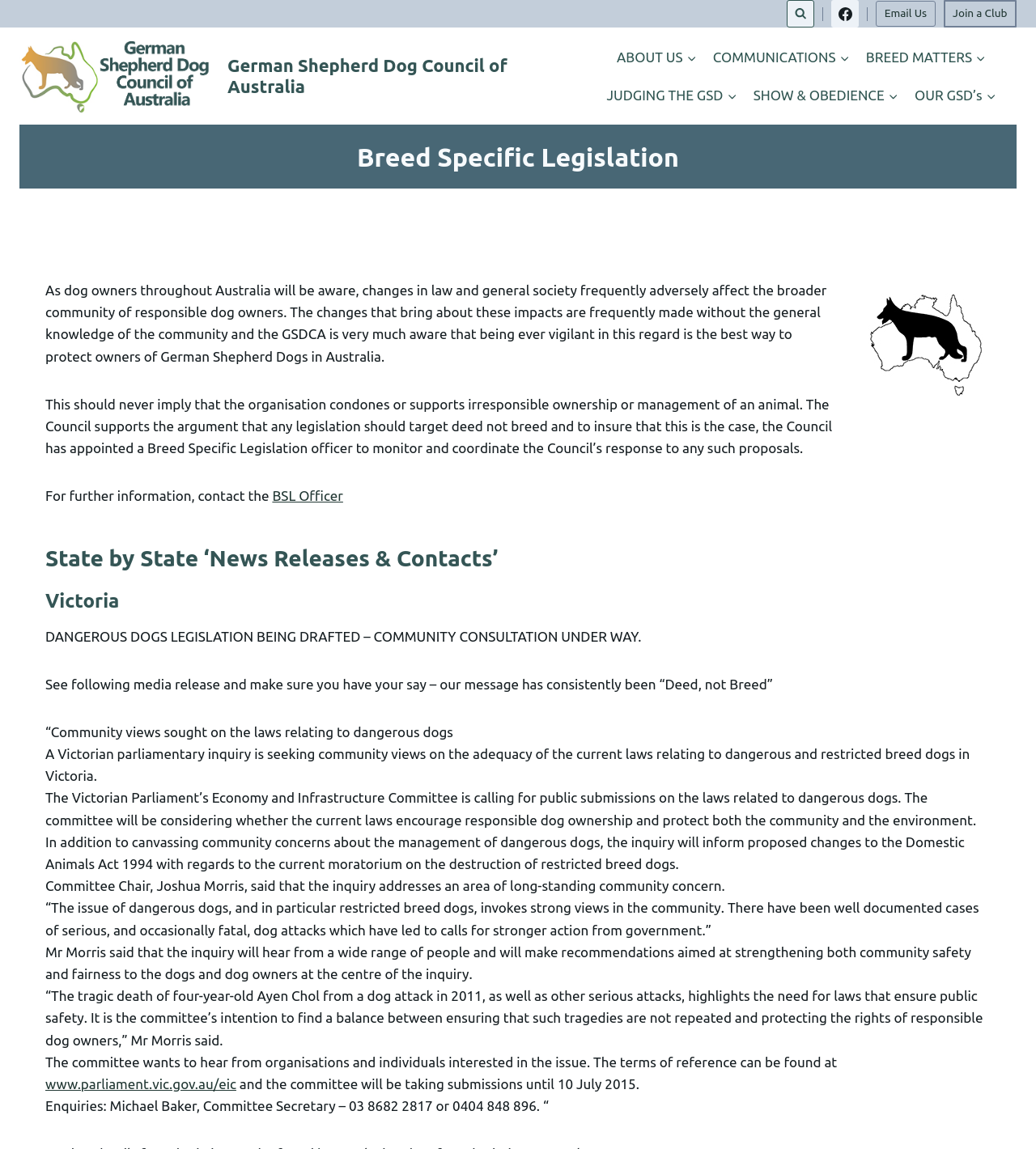Create a detailed description of the webpage's content and layout.

The webpage is about Breed Specific Legislation, specifically related to German Shepherd Dogs in Australia. At the top, there is a navigation menu with links to various sections, including "About Us", "Communications", "Breed Matters", "Judging the GSD", "Show & Obedience", and "Our GSD's". Below the navigation menu, there is a heading "Breed Specific Legislation" followed by a figure and a paragraph of text explaining the importance of being vigilant about changes in law and society that affect responsible dog owners.

The main content of the page is divided into two sections. The first section discusses the Council's response to Breed Specific Legislation, including the appointment of a BSL officer to monitor and coordinate the Council's response to proposals. There is a link to contact the BSL officer for further information.

The second section is titled "State by State ‘News Releases & Contacts’" and focuses on news releases and contacts related to Breed Specific Legislation in Victoria. There are several paragraphs of text discussing a parliamentary inquiry into the laws relating to dangerous and restricted breed dogs in Victoria, including a call for public submissions and the committee's intention to find a balance between ensuring public safety and protecting the rights of responsible dog owners. There are also links to the parliamentary committee's website and contact information for the committee secretary.

Throughout the page, there are several images, including a Facebook icon, a logo for the German Shepherd Dog Council of Australia, and an image of a German Shepherd Dog. The layout is organized, with clear headings and concise text, making it easy to navigate and understand the content.